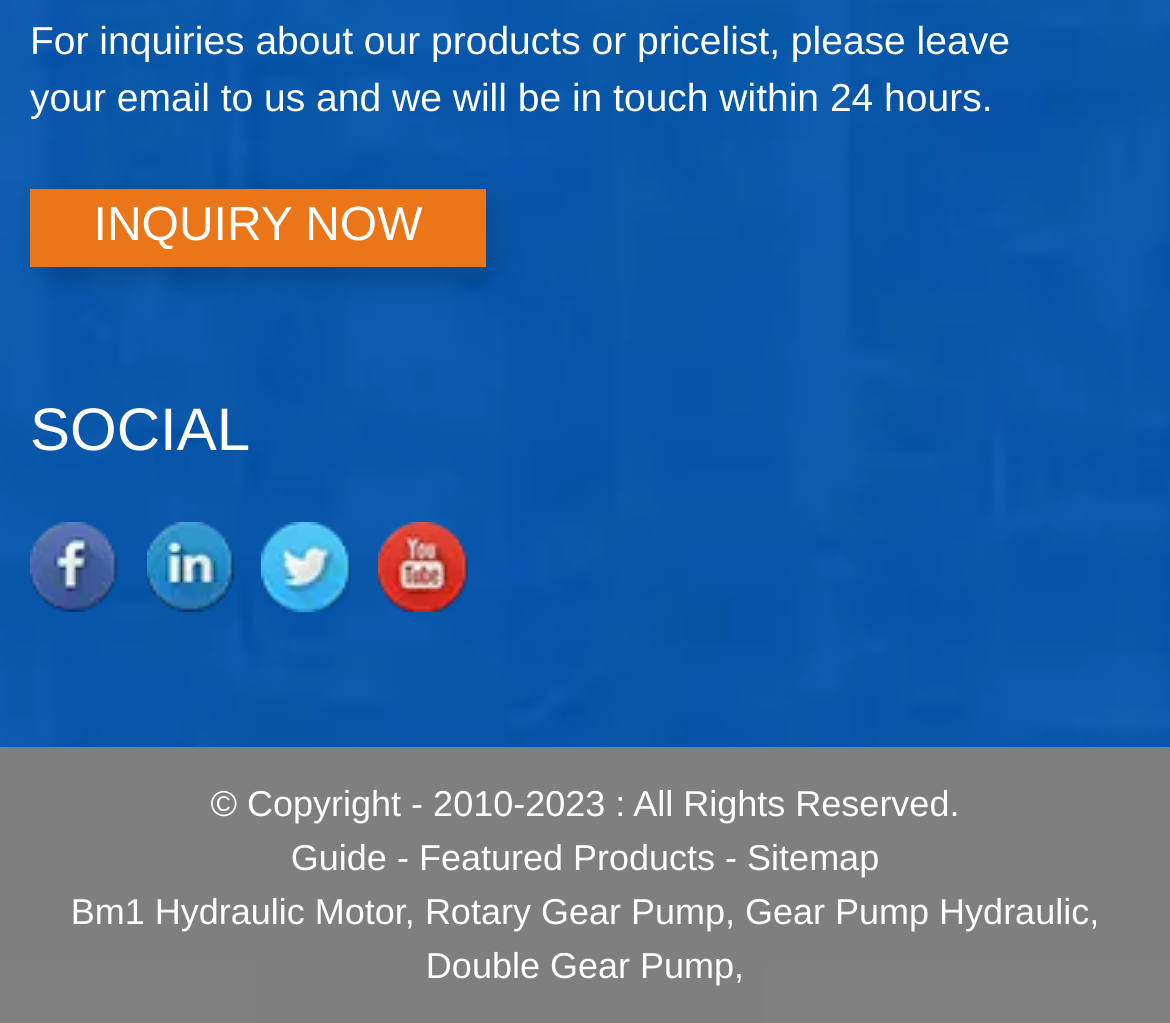What is the copyright year range?
Using the details shown in the screenshot, provide a comprehensive answer to the question.

The StaticText element at the bottom of the webpage says '© Copyright - 2010-2023 : All Rights Reserved.', which indicates the year range for the copyright.